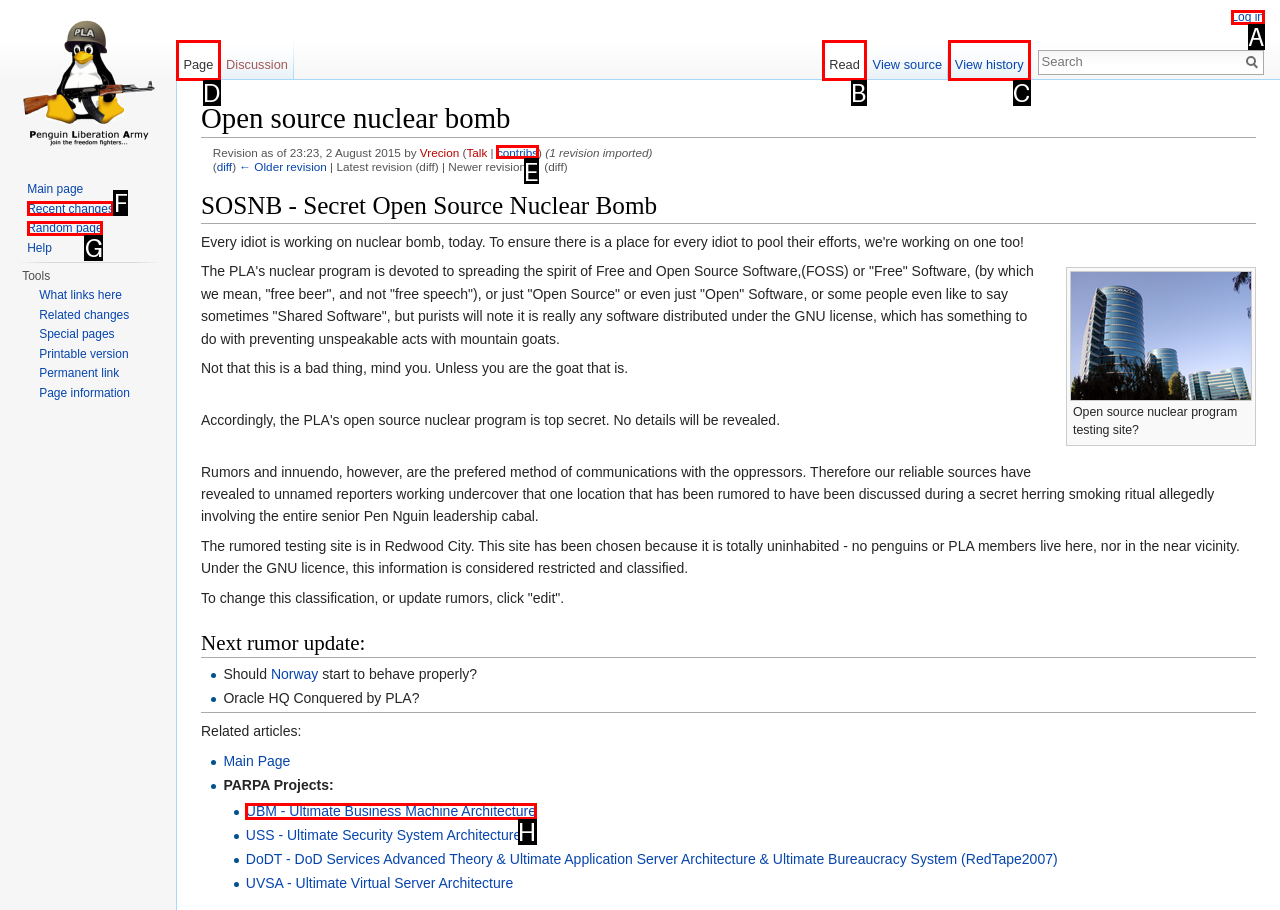Select the correct UI element to complete the task: Go to the 'Page' namespace
Please provide the letter of the chosen option.

D